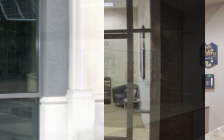Offer a detailed narrative of the scene shown in the image.

This image showcases a collection of glassworks prominently featured by Advantage Glassworks, a leader in door glass repair and replacement based in Mary Esther, FL. The visual highlights various types of glass installations, including commercial storefronts and custom glass solutions, emphasizing the company's expertise in modern glass aesthetics and functionality. Each section of the image reflects the quality and craftsmanship associated with their services, appealing to potential customers seeking stylish yet durable glass options for both residential and commercial spaces.